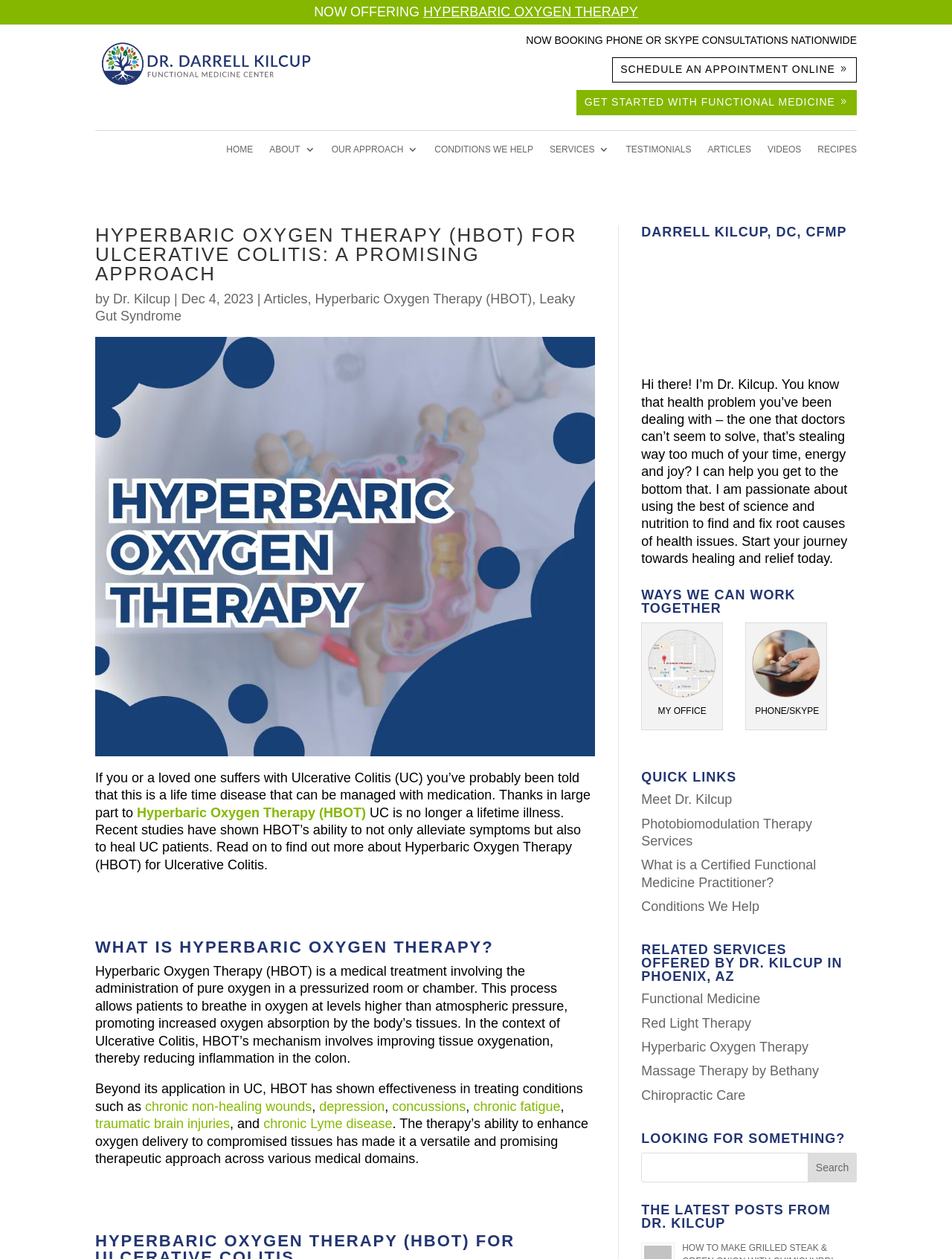Refer to the image and provide a thorough answer to this question:
What is the topic of the article?

The webpage appears to be an article about Hyperbaric Oxygen Therapy (HBOT) and its application in treating Ulcerative Colitis, as indicated by the heading 'HYPERBARIC OXYGEN THERAPY (HBOT) FOR ULCERATIVE COLITIS: A PROMISING APPROACH'.